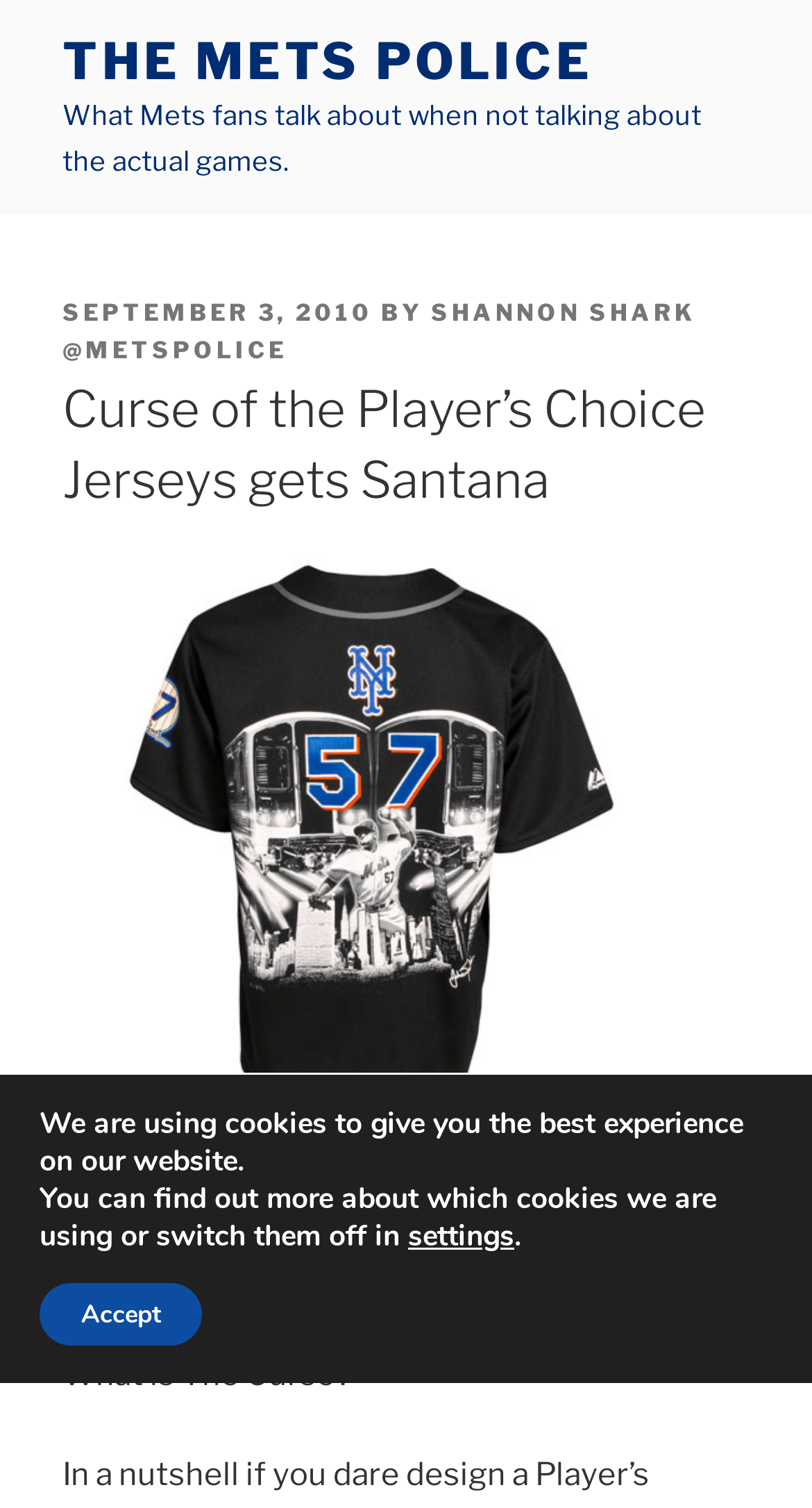Respond to the question below with a single word or phrase:
What is the name of the website?

THE METS POLICE